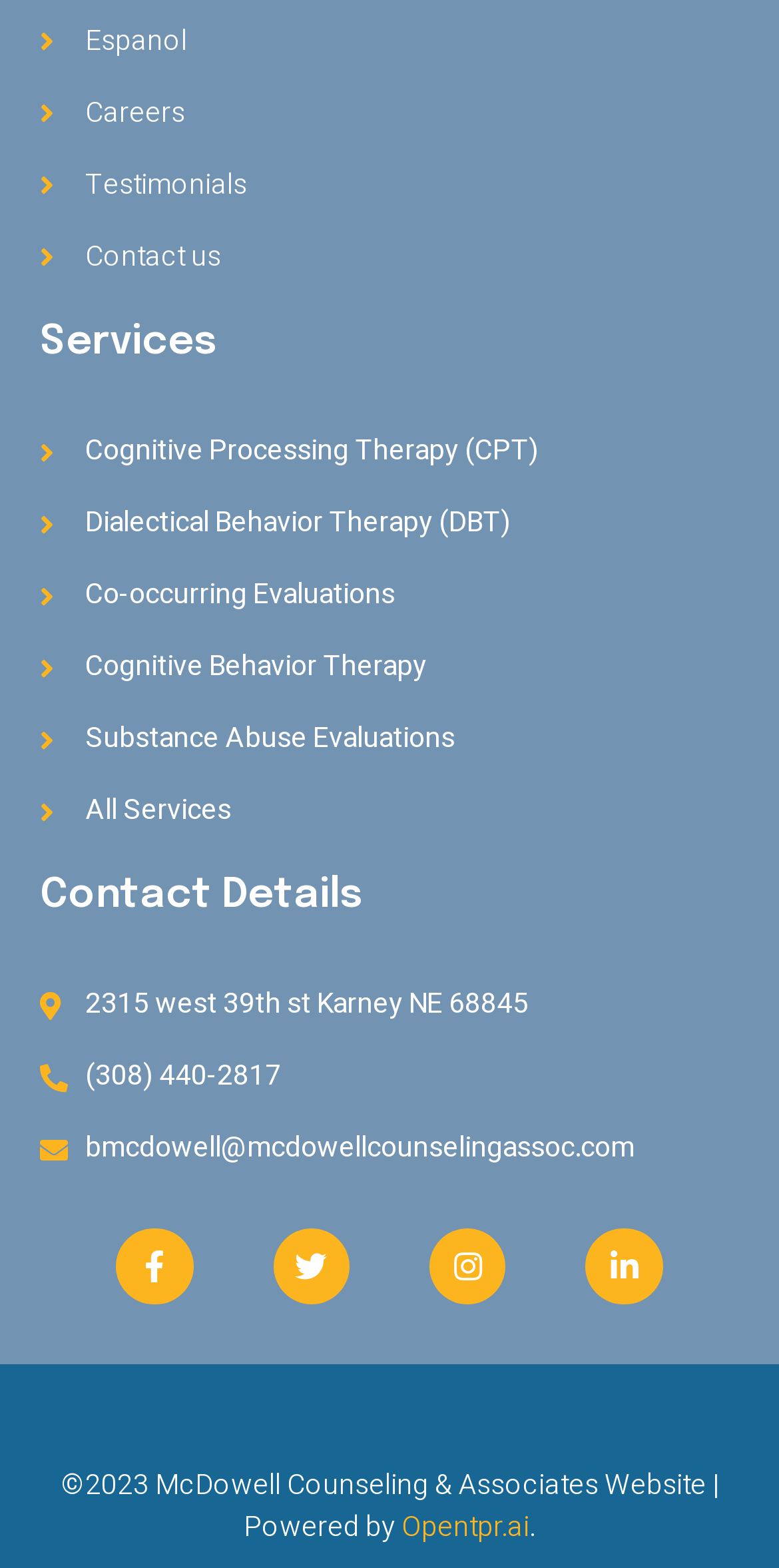Identify the bounding box coordinates of the section to be clicked to complete the task described by the following instruction: "Contact us through phone". The coordinates should be four float numbers between 0 and 1, formatted as [left, top, right, bottom].

[0.051, 0.673, 0.949, 0.699]